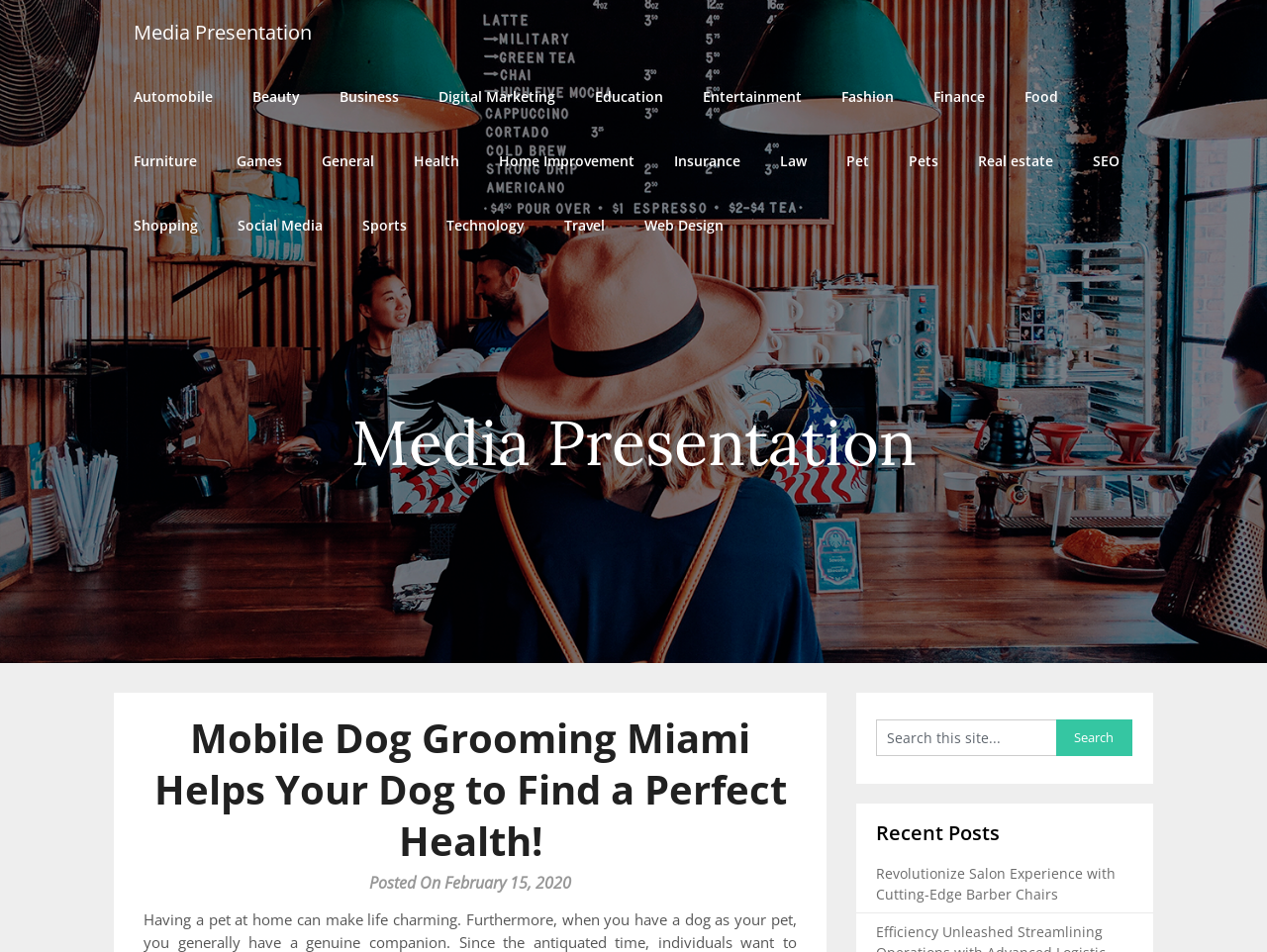Elaborate on the information and visuals displayed on the webpage.

The webpage is about Mobile Dog Grooming Miami, with a focus on helping dogs achieve perfect health. At the top, there is a link to "Media Presentation" and a series of links to various categories, including Automobile, Beauty, Business, and more, stretching across the top of the page. 

Below these links, there is a header section with a title "Mobile Dog Grooming Miami Helps Your Dog to Find a Perfect Health!" and a subtitle "Posted On February 15, 2020". 

On the right side of the page, there is a search box with a label "Search this site..." and a "Search" button next to it. 

Further down, there is a section titled "Recent Posts" with a link to an article titled "Revolutionize Salon Experience with Cutting-Edge Barber Chairs".